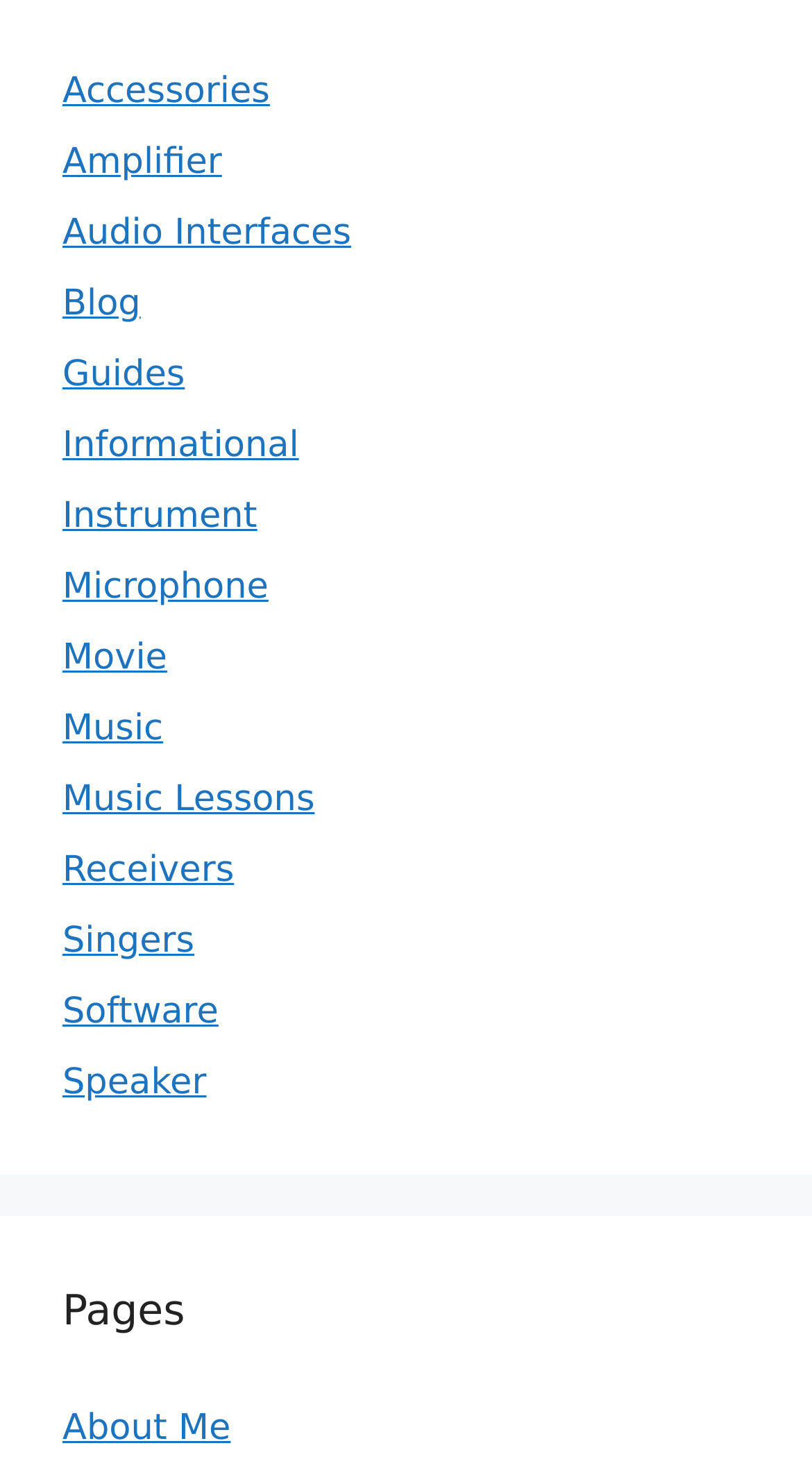Find and indicate the bounding box coordinates of the region you should select to follow the given instruction: "advertise on the website".

None